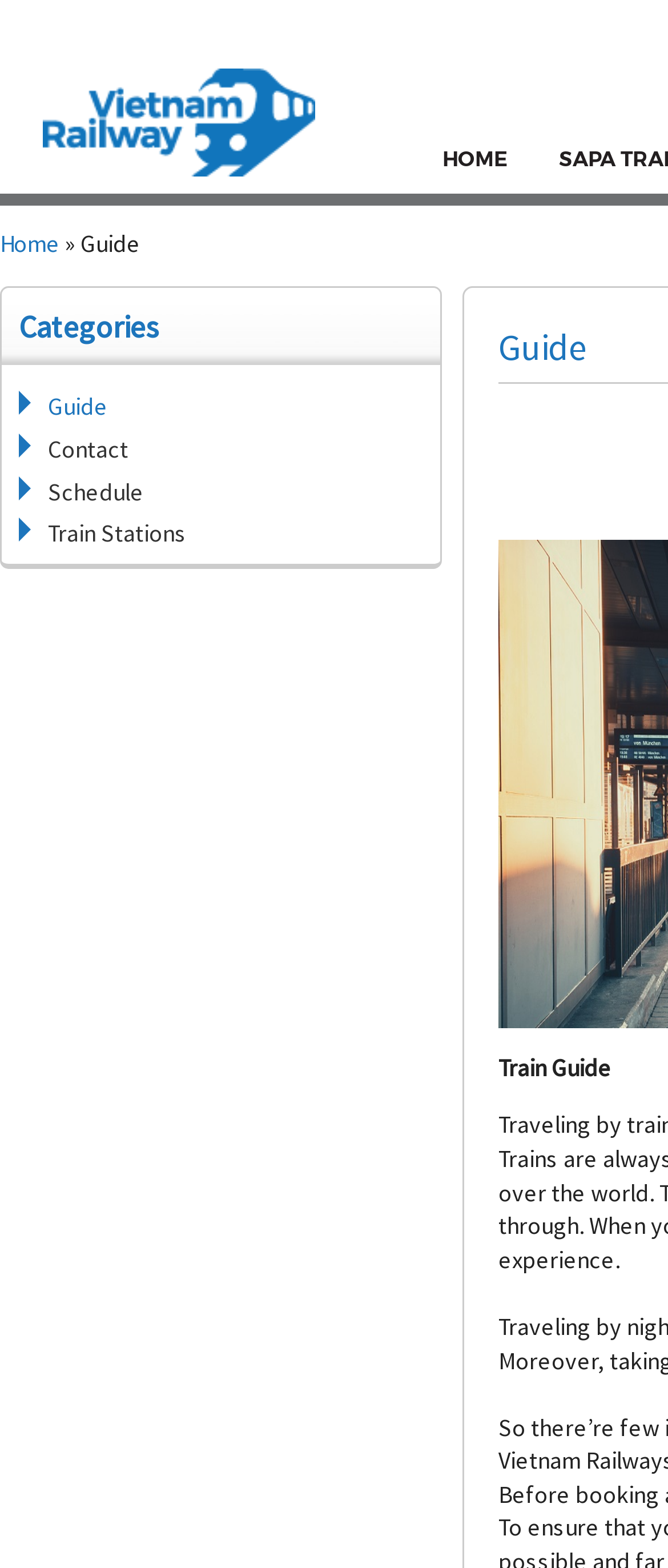Please identify the coordinates of the bounding box for the clickable region that will accomplish this instruction: "check train stations".

[0.072, 0.33, 0.279, 0.35]